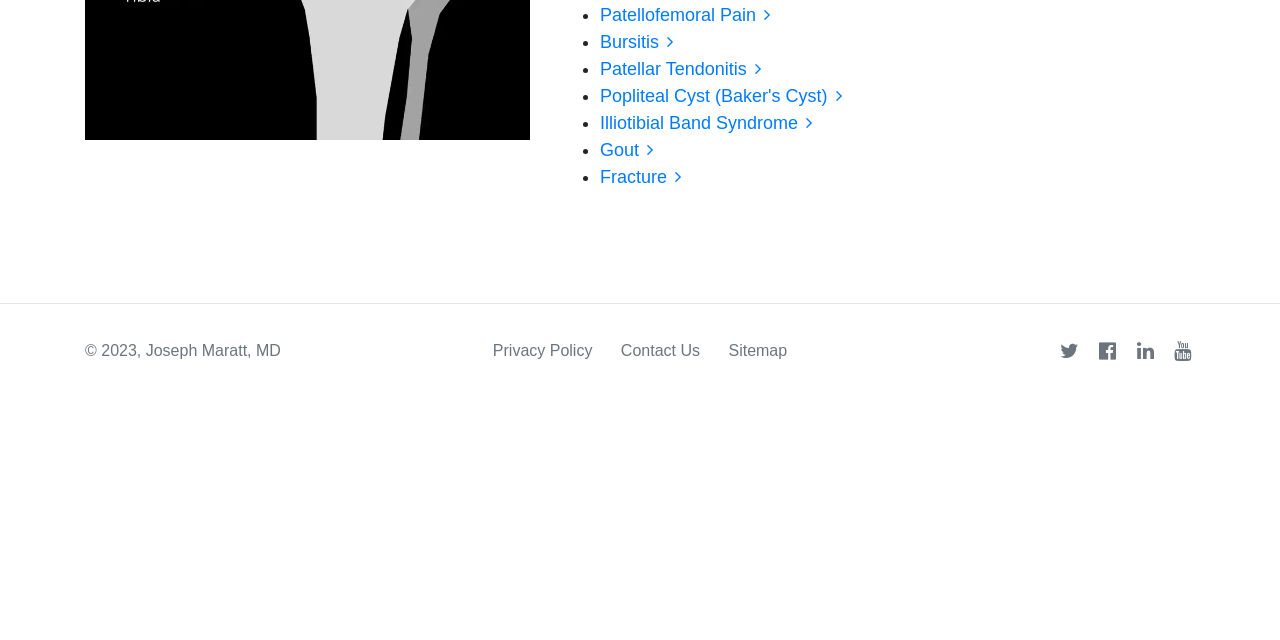Given the element description, predict the bounding box coordinates in the format (top-left x, top-left y, bottom-right x, bottom-right y). Make sure all values are between 0 and 1. Here is the element description: Illiotibial Band Syndrome

[0.469, 0.177, 0.634, 0.208]